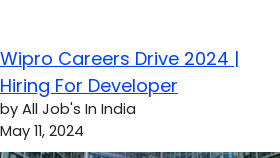Analyze the image and deliver a detailed answer to the question: What is the focus of the Wipro Careers Drive?

The focus of the Wipro Careers Drive can be understood by examining the caption, which highlights the recruitment initiative as 'Hiring For Developer', indicating that the drive is aimed at attracting aspiring developers.